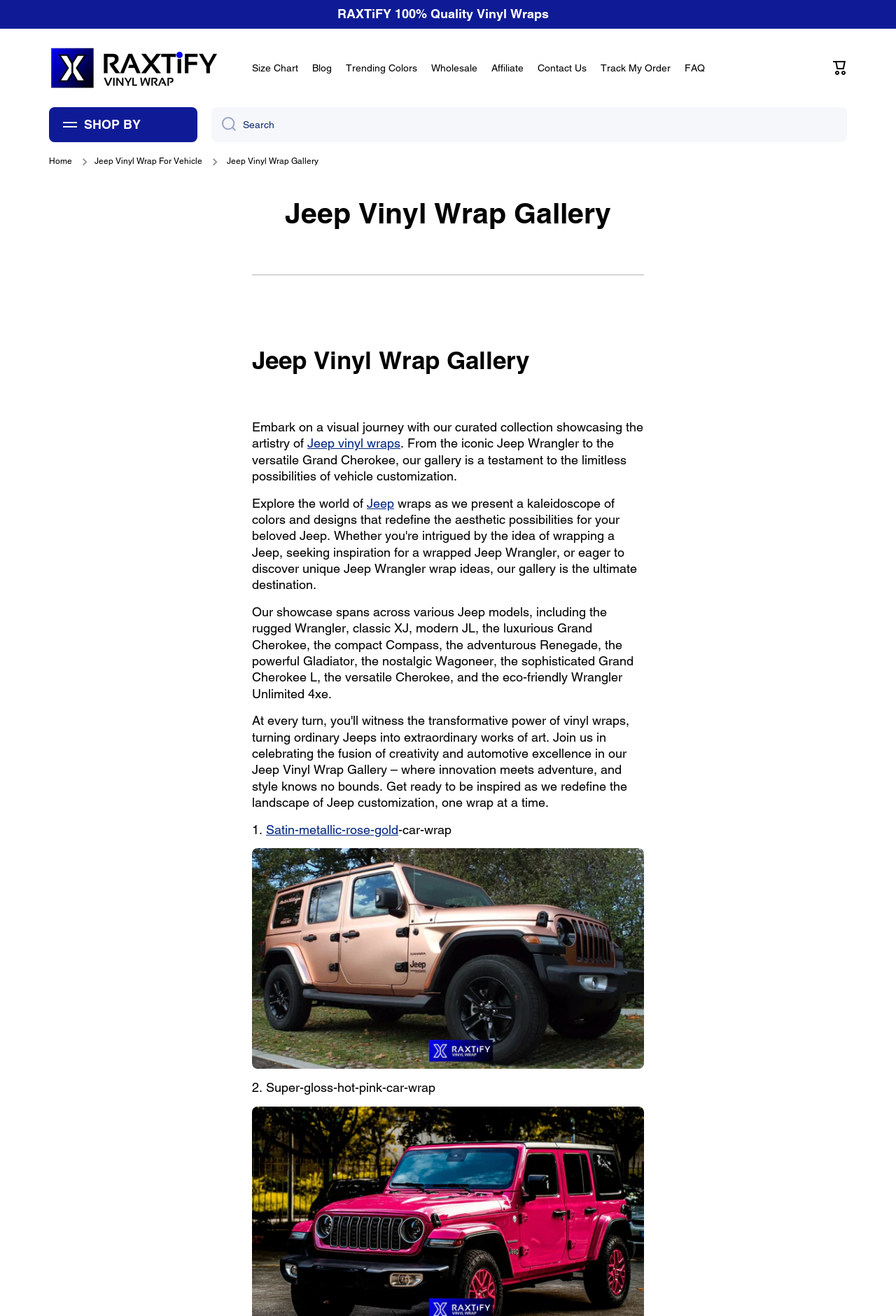Provide a one-word or brief phrase answer to the question:
What is the name of the website?

RAXTiFY